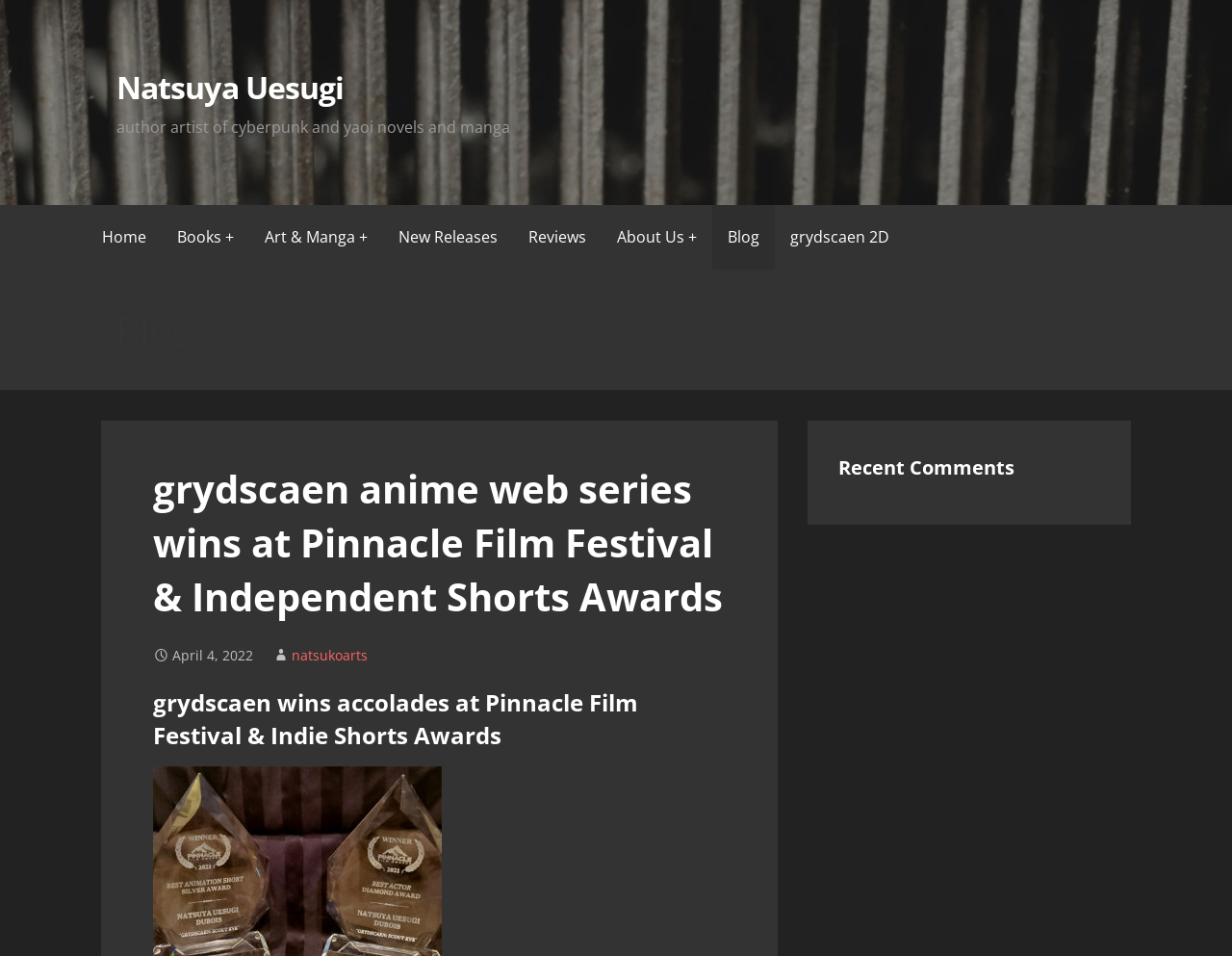Please find the bounding box coordinates of the section that needs to be clicked to achieve this instruction: "go to home page".

[0.07, 0.214, 0.131, 0.282]